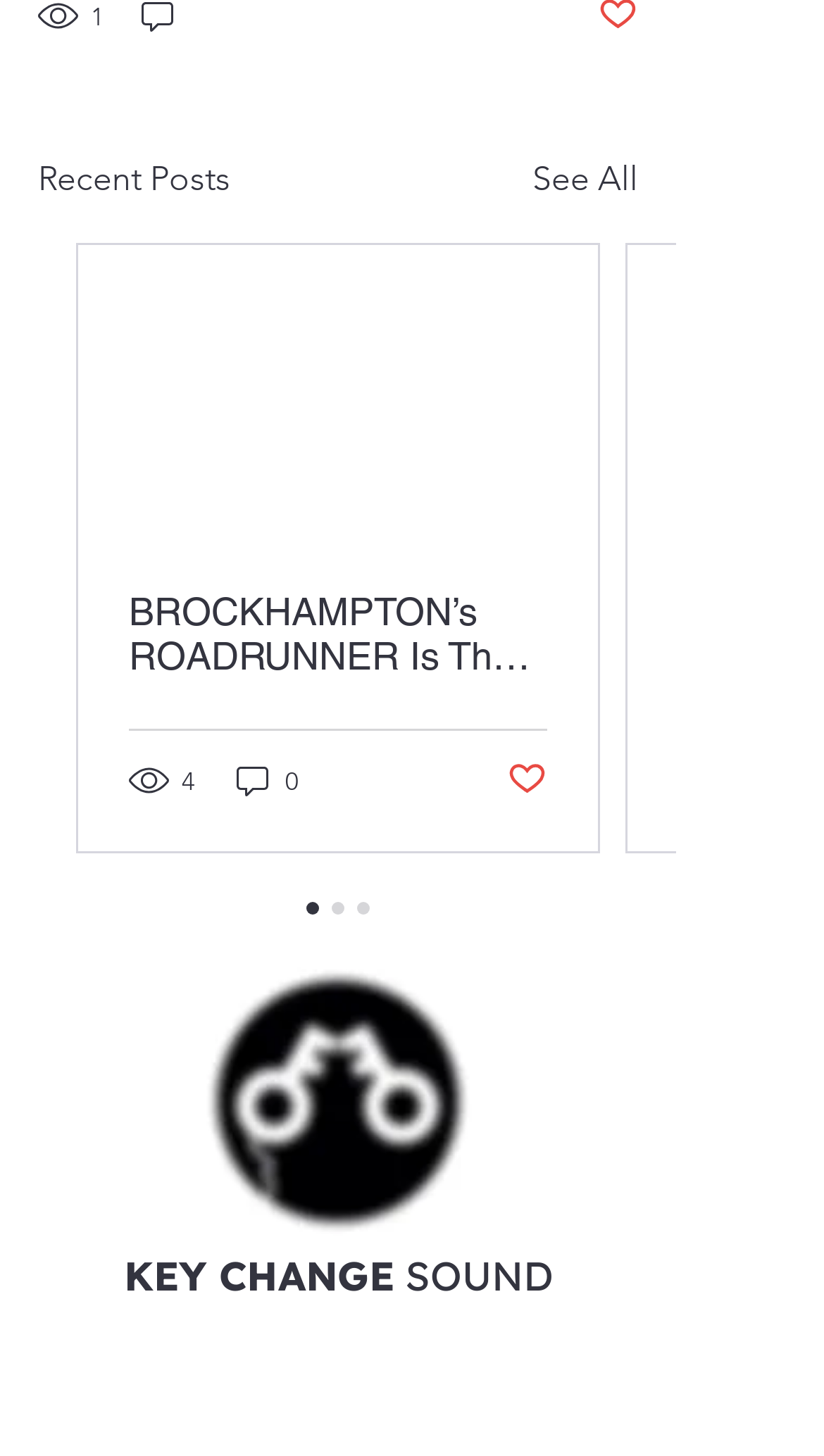Provide the bounding box coordinates of the HTML element this sentence describes: "See All".

[0.646, 0.106, 0.774, 0.141]